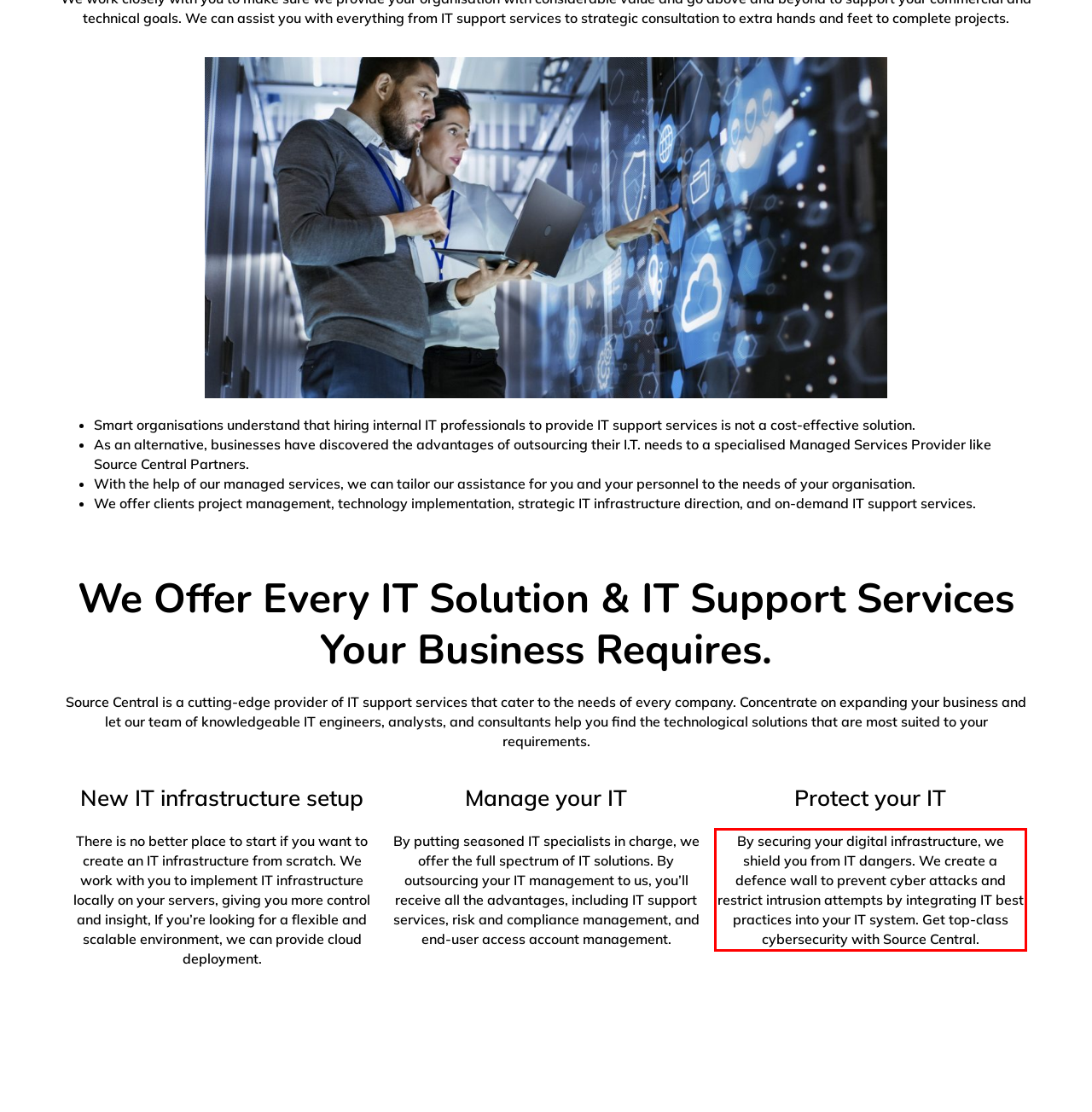Within the screenshot of the webpage, locate the red bounding box and use OCR to identify and provide the text content inside it.

By securing your digital infrastructure, we shield you from IT dangers. We create a defence wall to prevent cyber attacks and restrict intrusion attempts by integrating IT best practices into your IT system. Get top-class cybersecurity with Source Central.